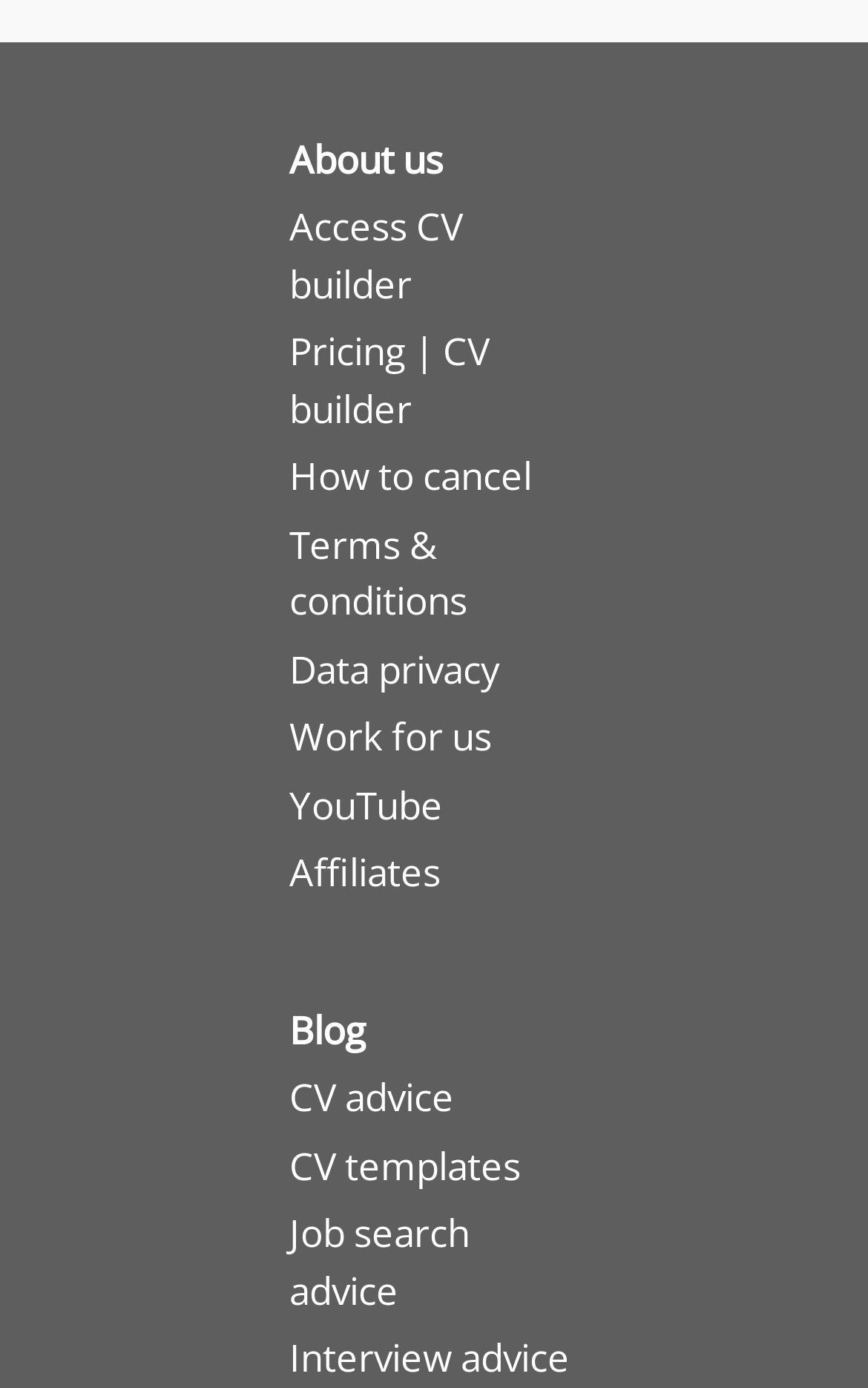Specify the bounding box coordinates (top-left x, top-left y, bottom-right x, bottom-right y) of the UI element in the screenshot that matches this description: Terms & conditions

[0.333, 0.374, 0.538, 0.451]